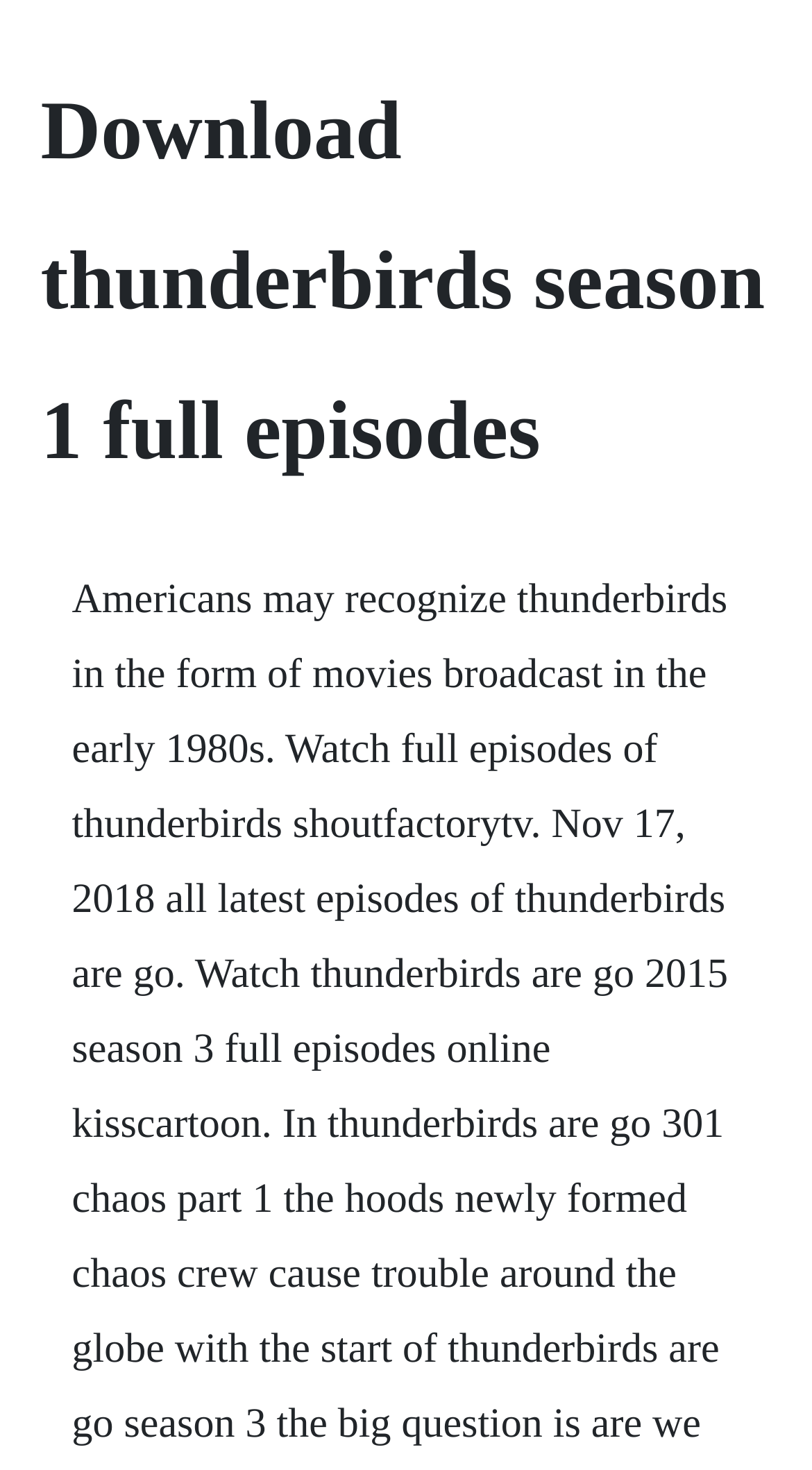Identify the title of the webpage and provide its text content.

Download thunderbirds season 1 full episodes